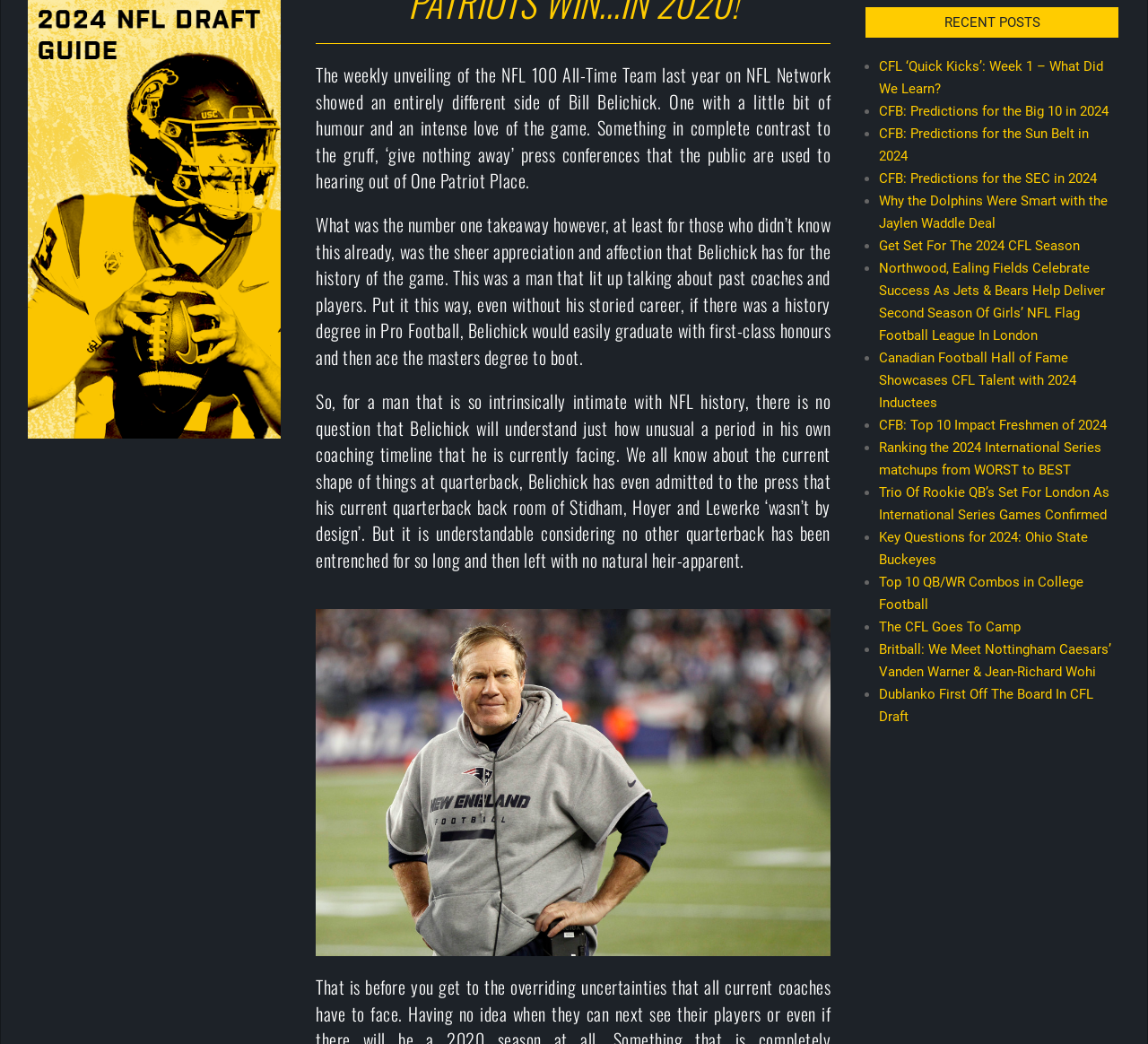Provide the bounding box coordinates of the HTML element this sentence describes: "The CFL Goes To Camp". The bounding box coordinates consist of four float numbers between 0 and 1, i.e., [left, top, right, bottom].

[0.766, 0.593, 0.889, 0.608]